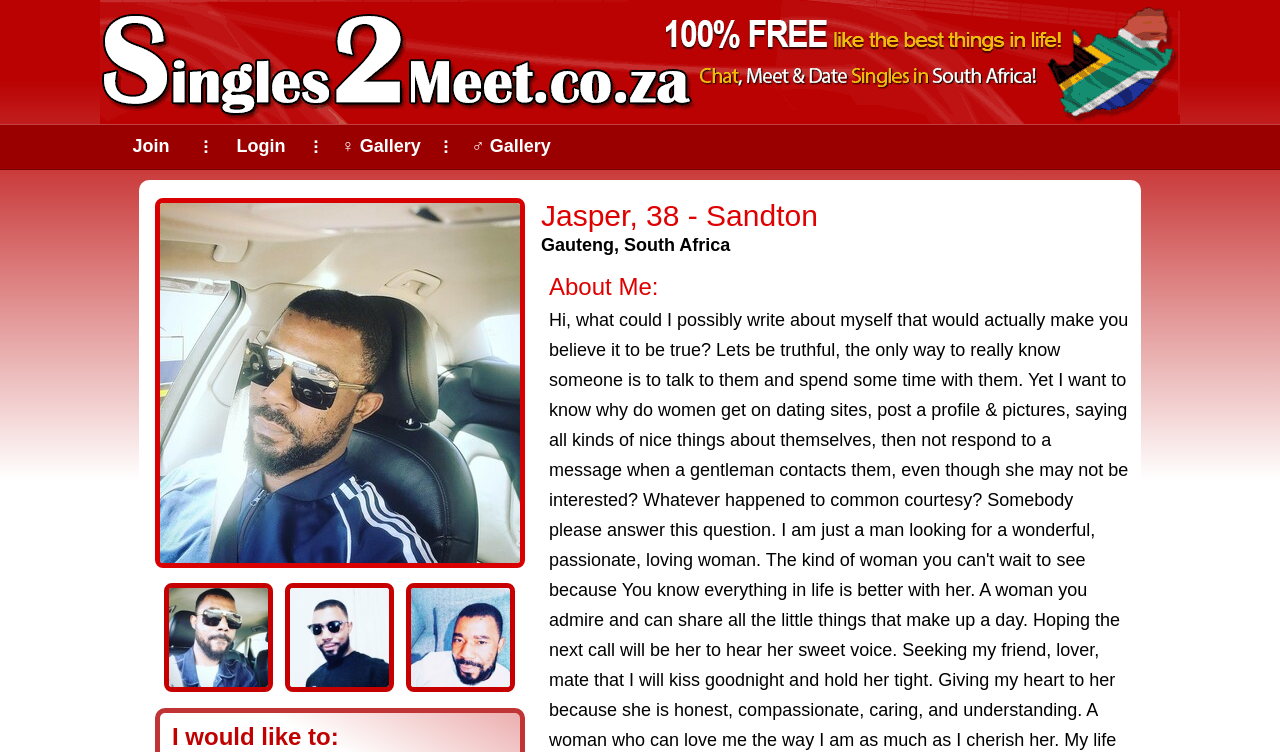Identify the bounding box coordinates of the element that should be clicked to fulfill this task: "Click Login". The coordinates should be provided as four float numbers between 0 and 1, i.e., [left, top, right, bottom].

[0.185, 0.181, 0.223, 0.207]